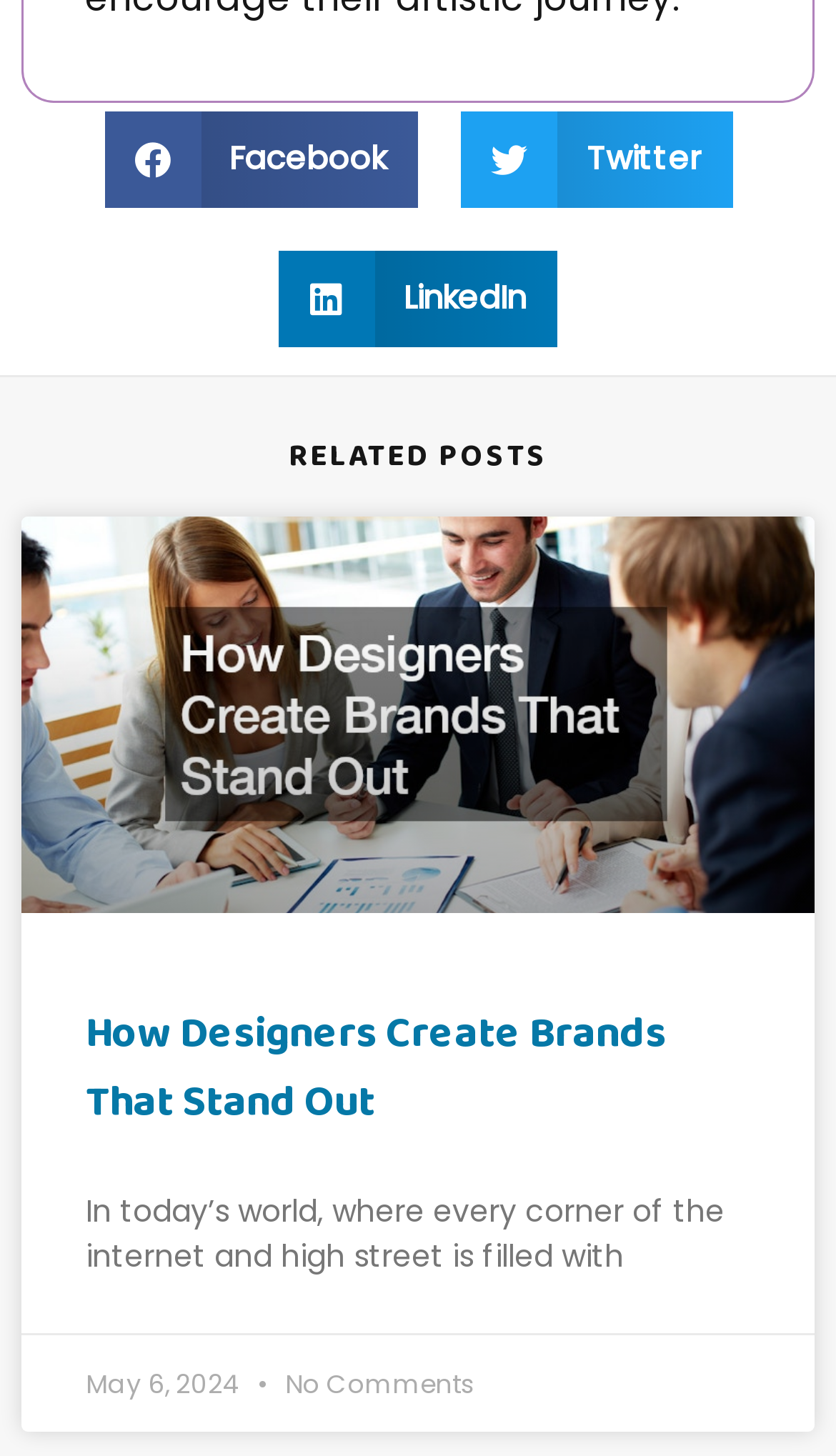Respond to the question with just a single word or phrase: 
When was the first related post published?

May 6, 2024